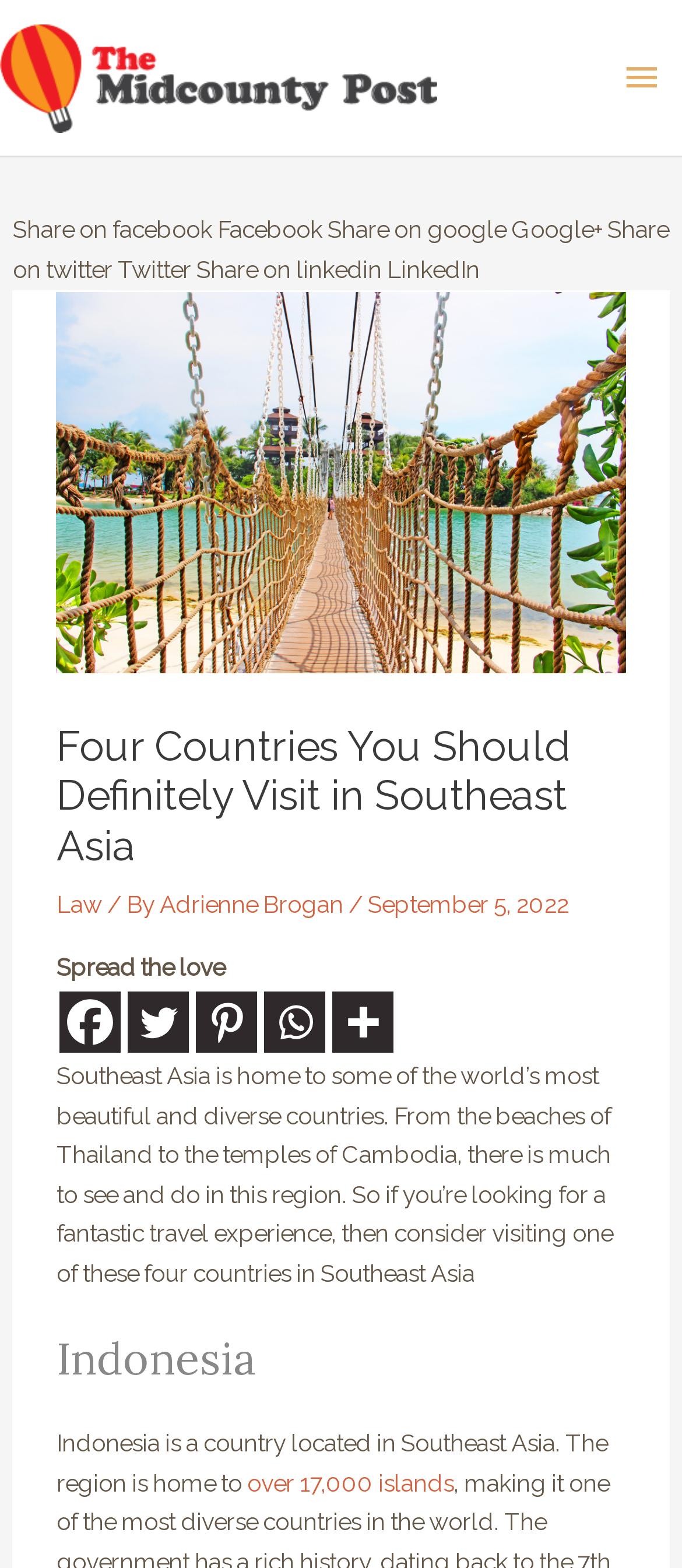Please give a short response to the question using one word or a phrase:
What is the name of the website?

The Midcounty Post